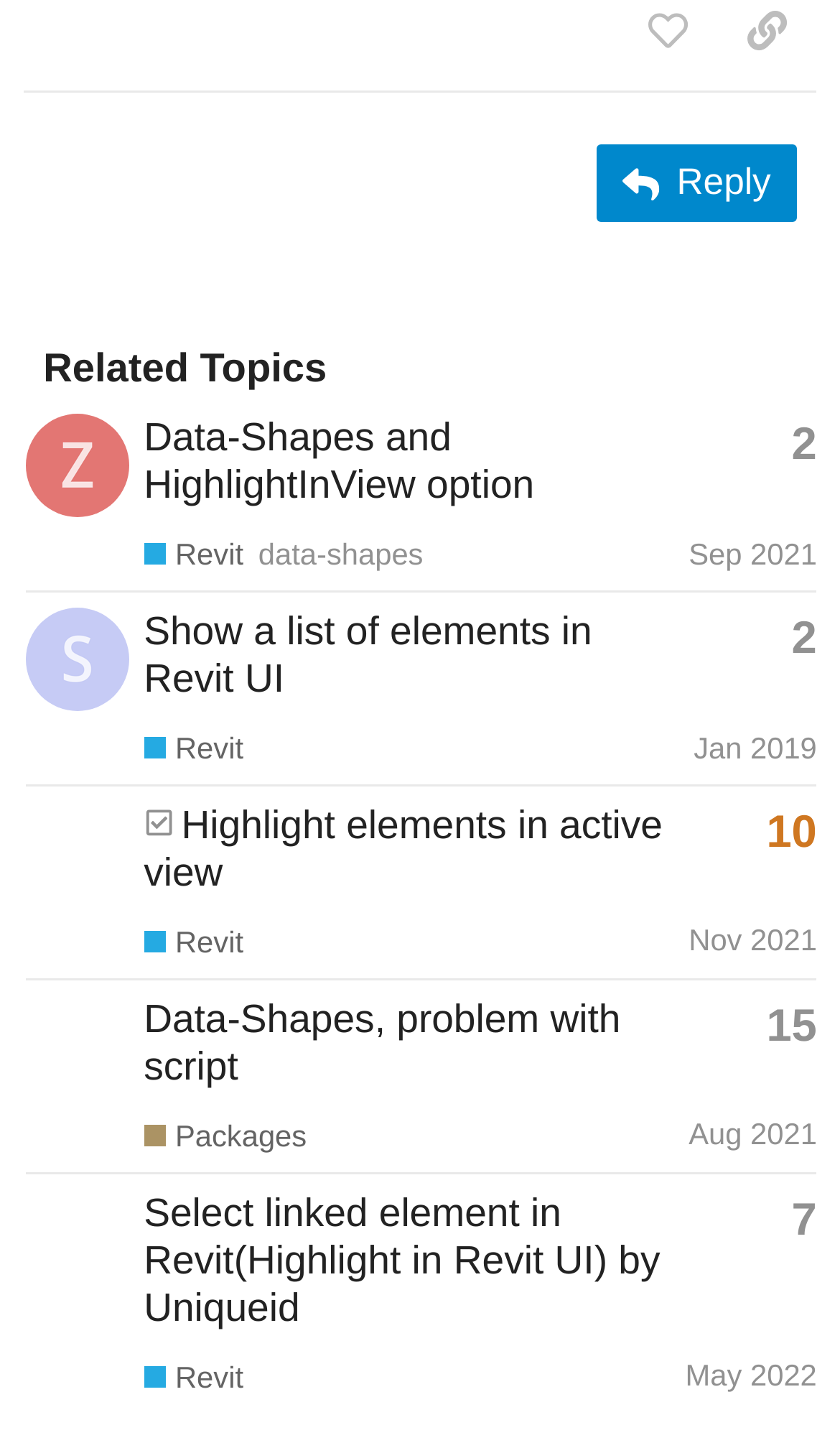Identify the bounding box coordinates of the element that should be clicked to fulfill this task: "Check the replies of the topic about Highlight elements in active view". The coordinates should be provided as four float numbers between 0 and 1, i.e., [left, top, right, bottom].

[0.912, 0.554, 0.973, 0.598]